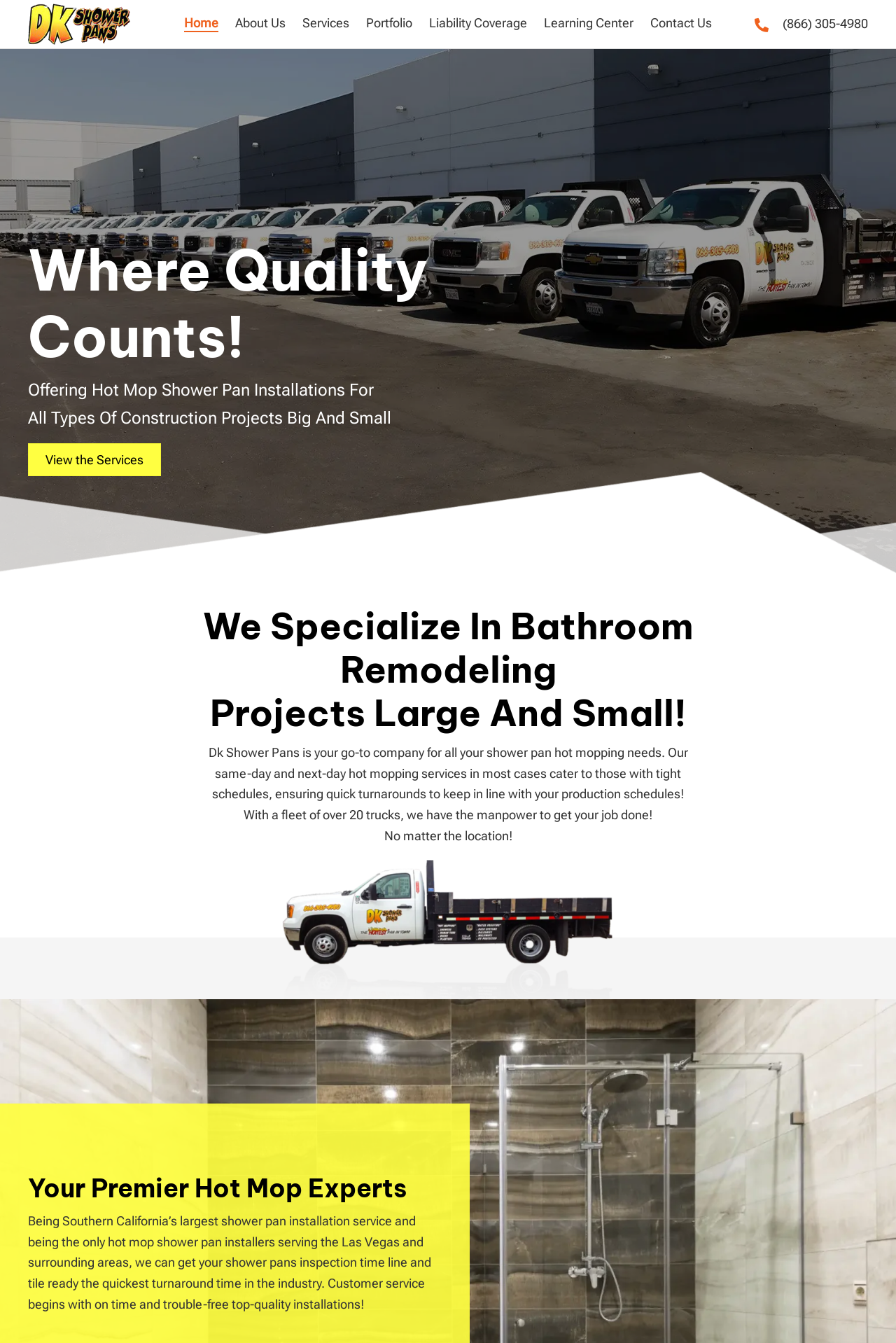Extract the text of the main heading from the webpage.

We Specialize In Bathroom Remodeling
Projects Large And Small!